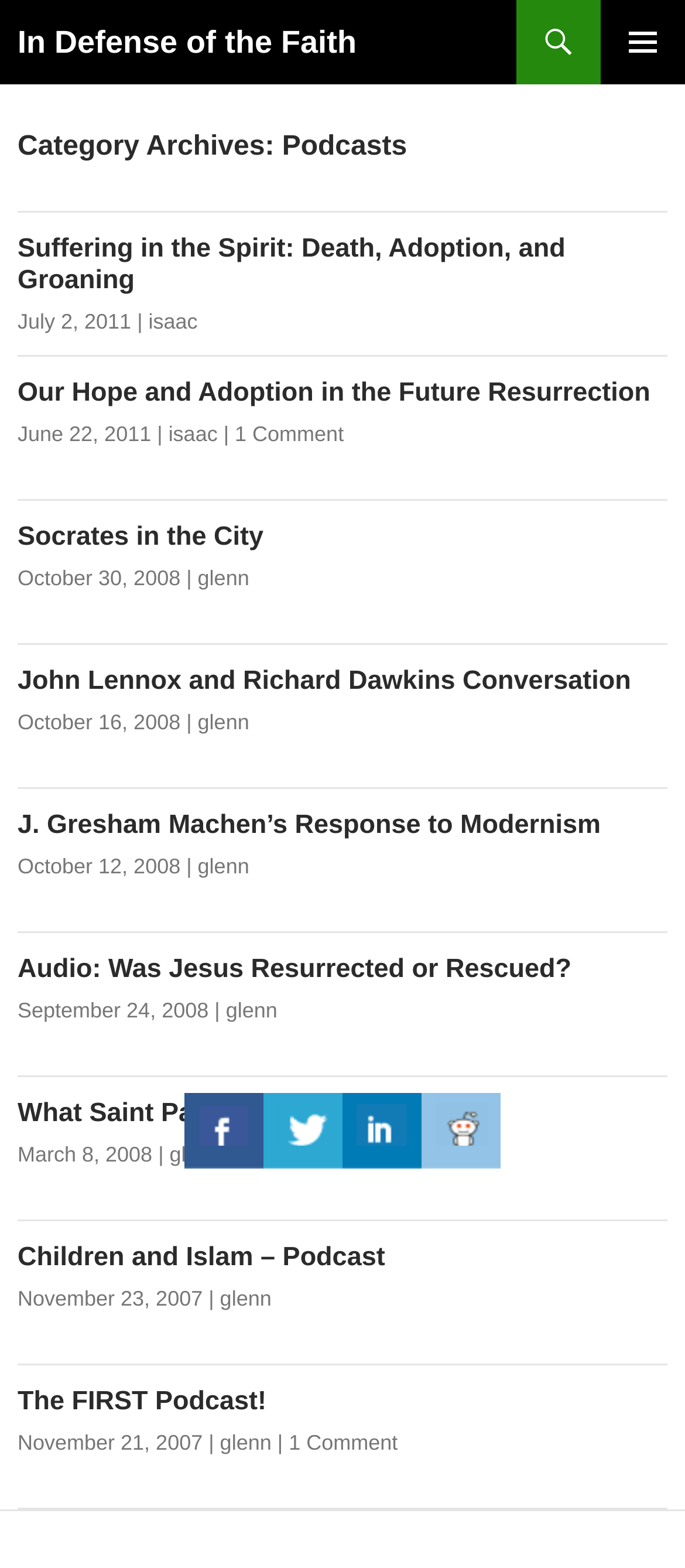Can you pinpoint the bounding box coordinates for the clickable element required for this instruction: "Click the PRIMARY MENU button"? The coordinates should be four float numbers between 0 and 1, i.e., [left, top, right, bottom].

[0.877, 0.0, 1.0, 0.054]